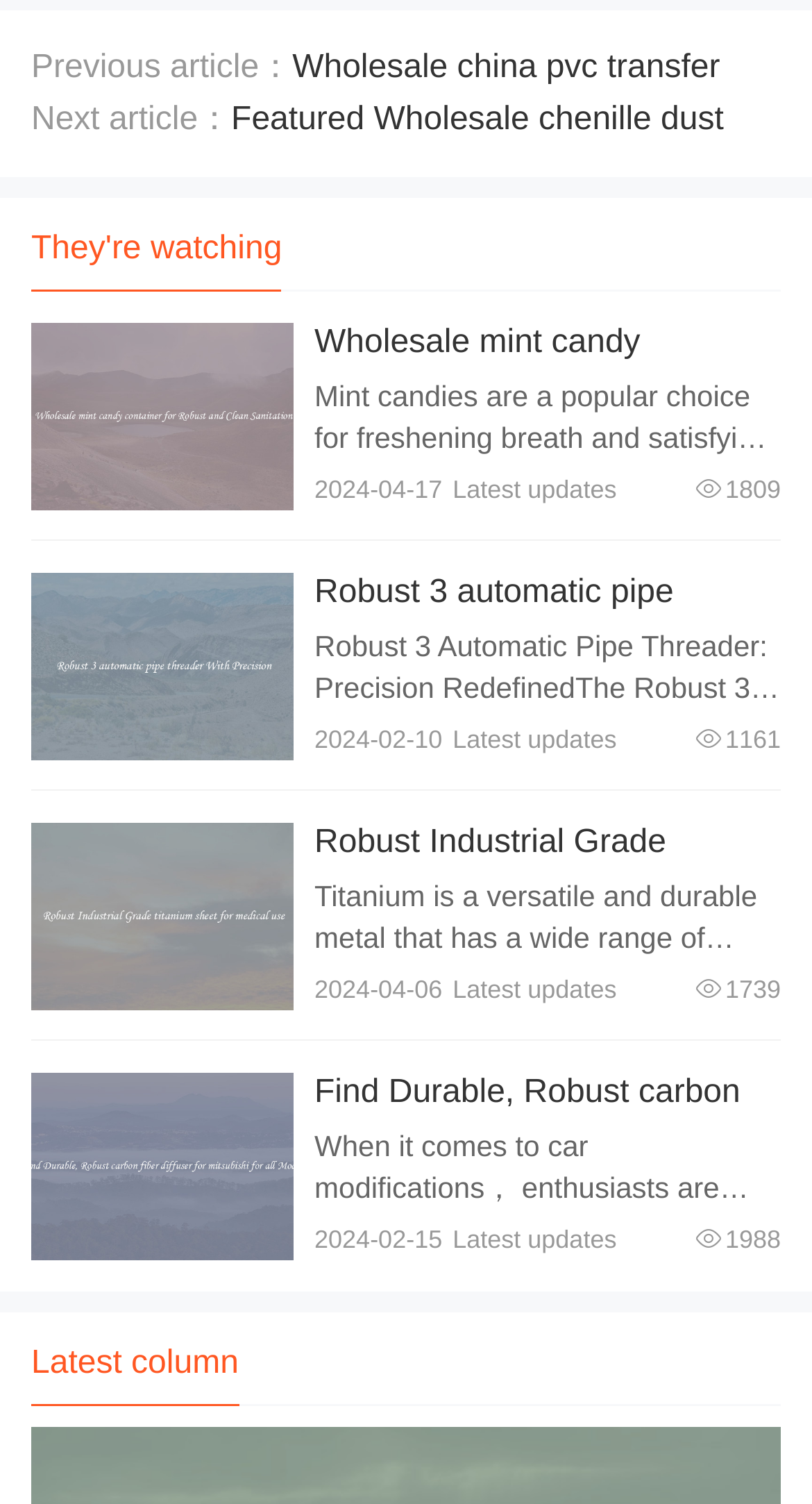Please identify the bounding box coordinates of the region to click in order to complete the given instruction: "Learn about robust industrial grade titanium sheet". The coordinates should be four float numbers between 0 and 1, i.e., [left, top, right, bottom].

[0.387, 0.548, 0.932, 0.599]